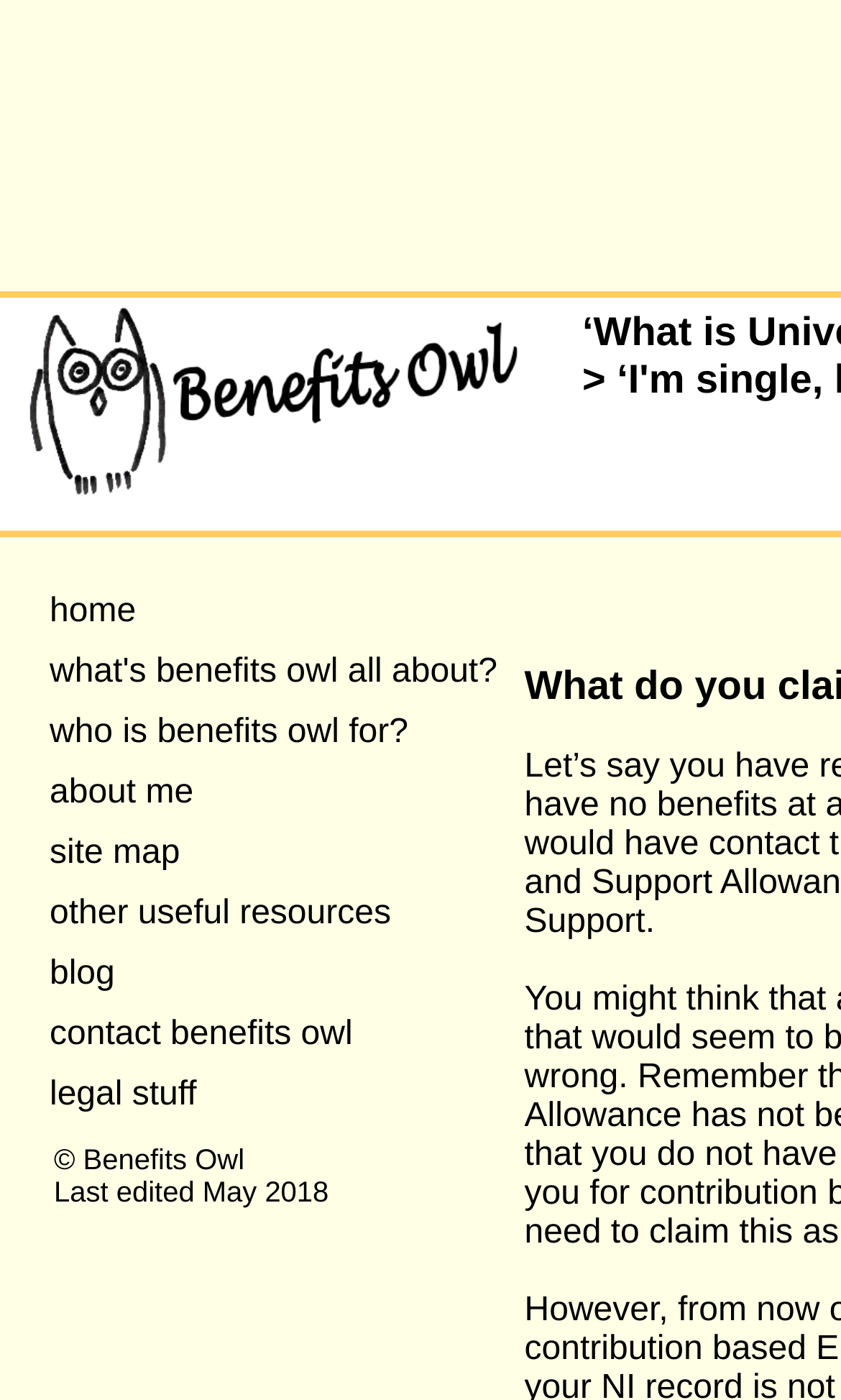Using the information in the image, could you please answer the following question in detail:
When was the website last edited?

I found the information about the last edited date at the bottom of the webpage, which is 'Last edited May 2018'. This suggests that the website was last updated in May 2018.